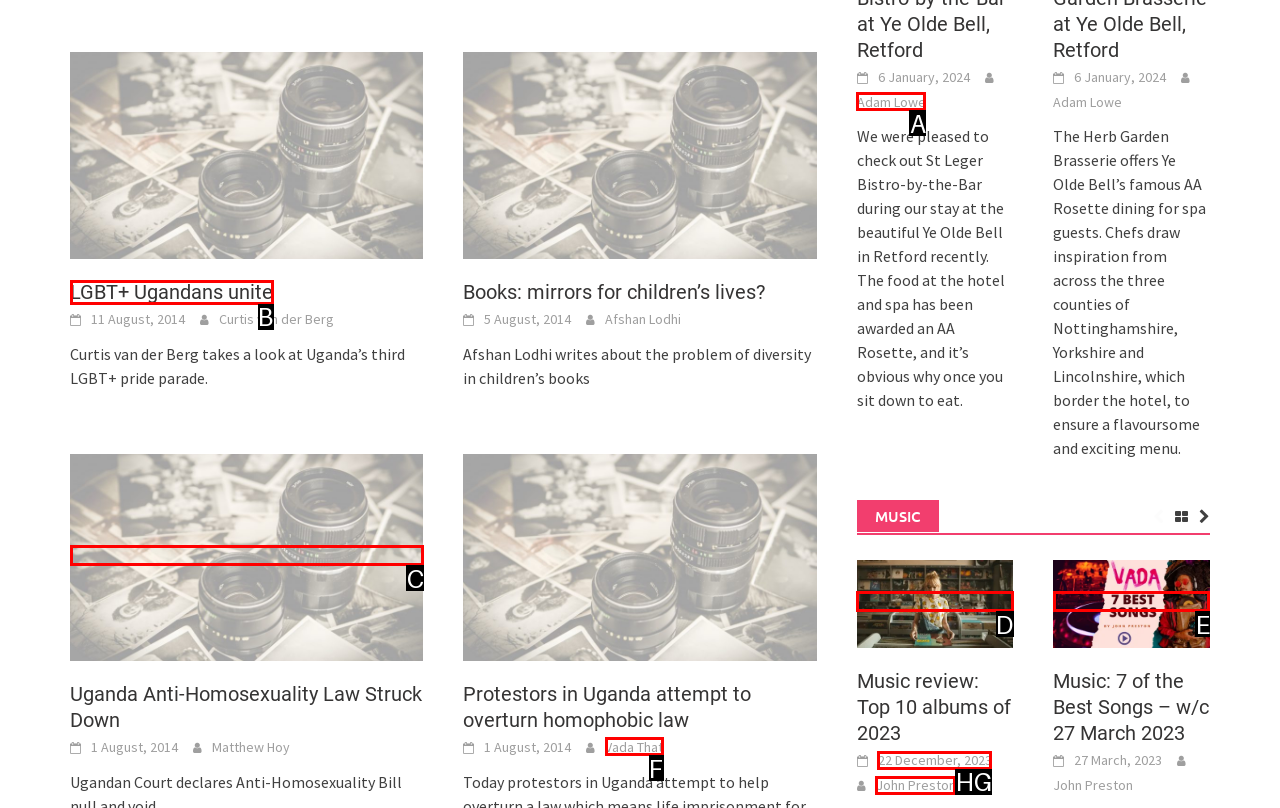Which lettered option should I select to achieve the task: Click the link 'Uganda Anti-Homosexuality Law Struck Down' according to the highlighted elements in the screenshot?

C